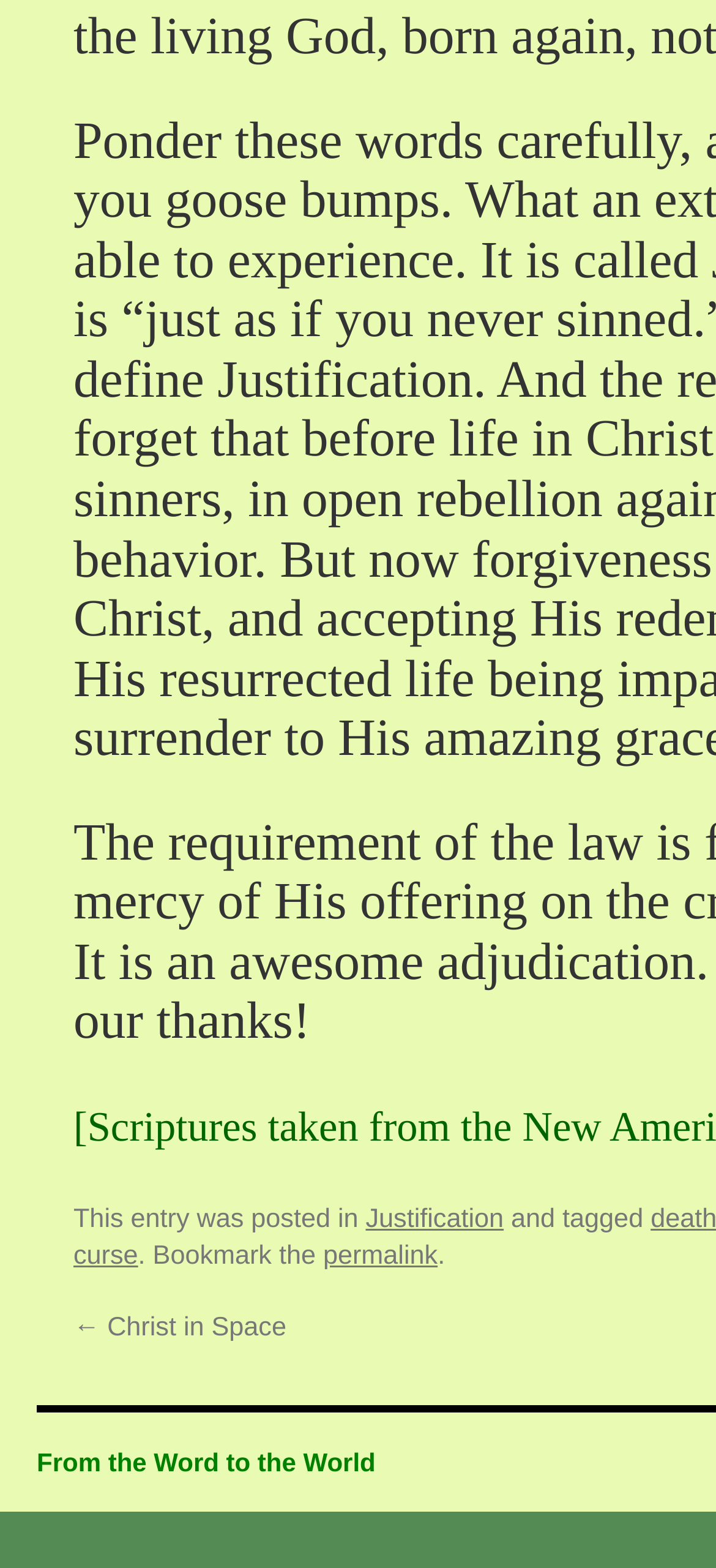Highlight the bounding box of the UI element that corresponds to this description: "Justification".

[0.511, 0.813, 0.703, 0.832]